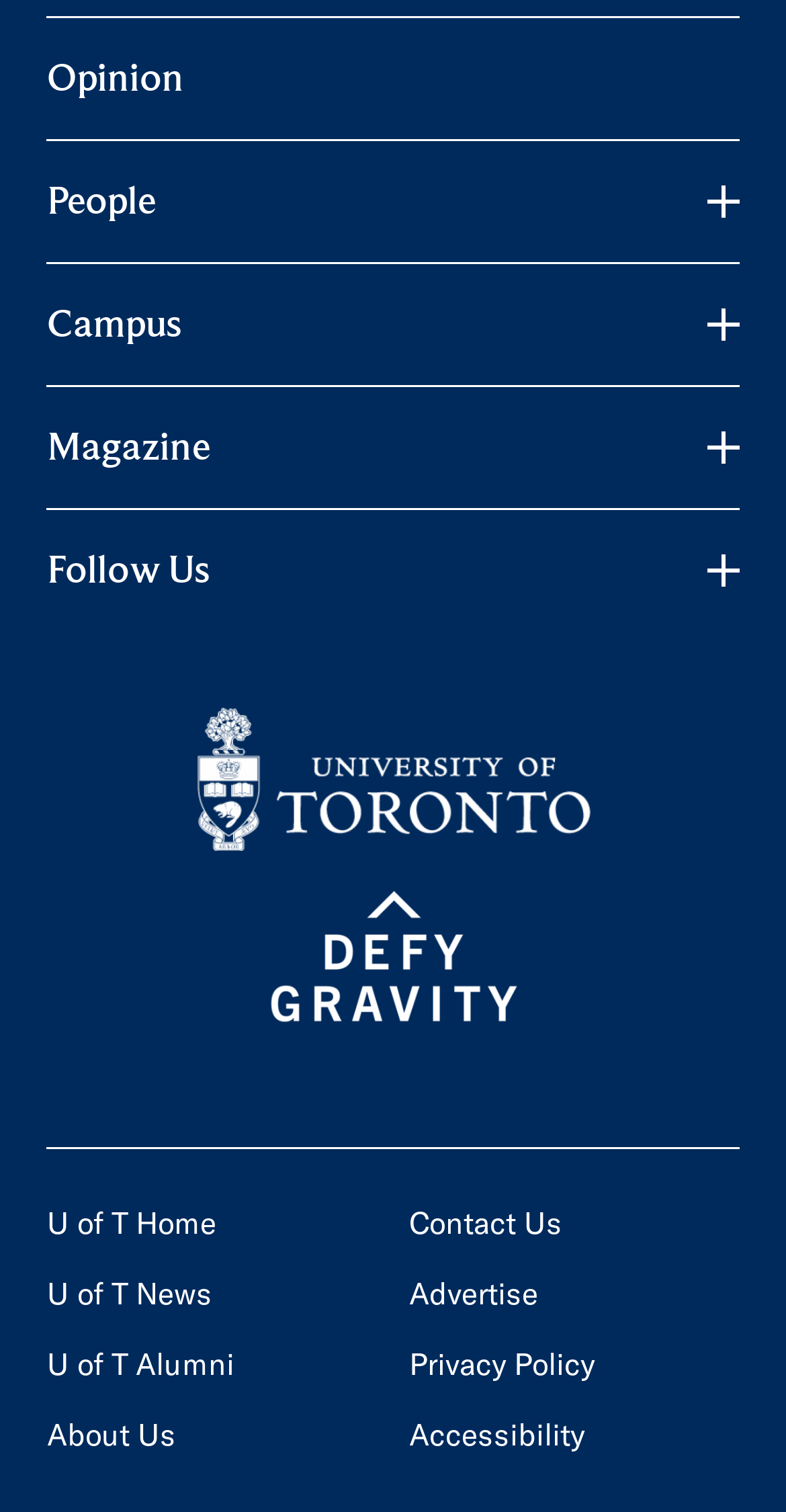What is the last link in the footer? Based on the image, give a response in one word or a short phrase.

Accessibility